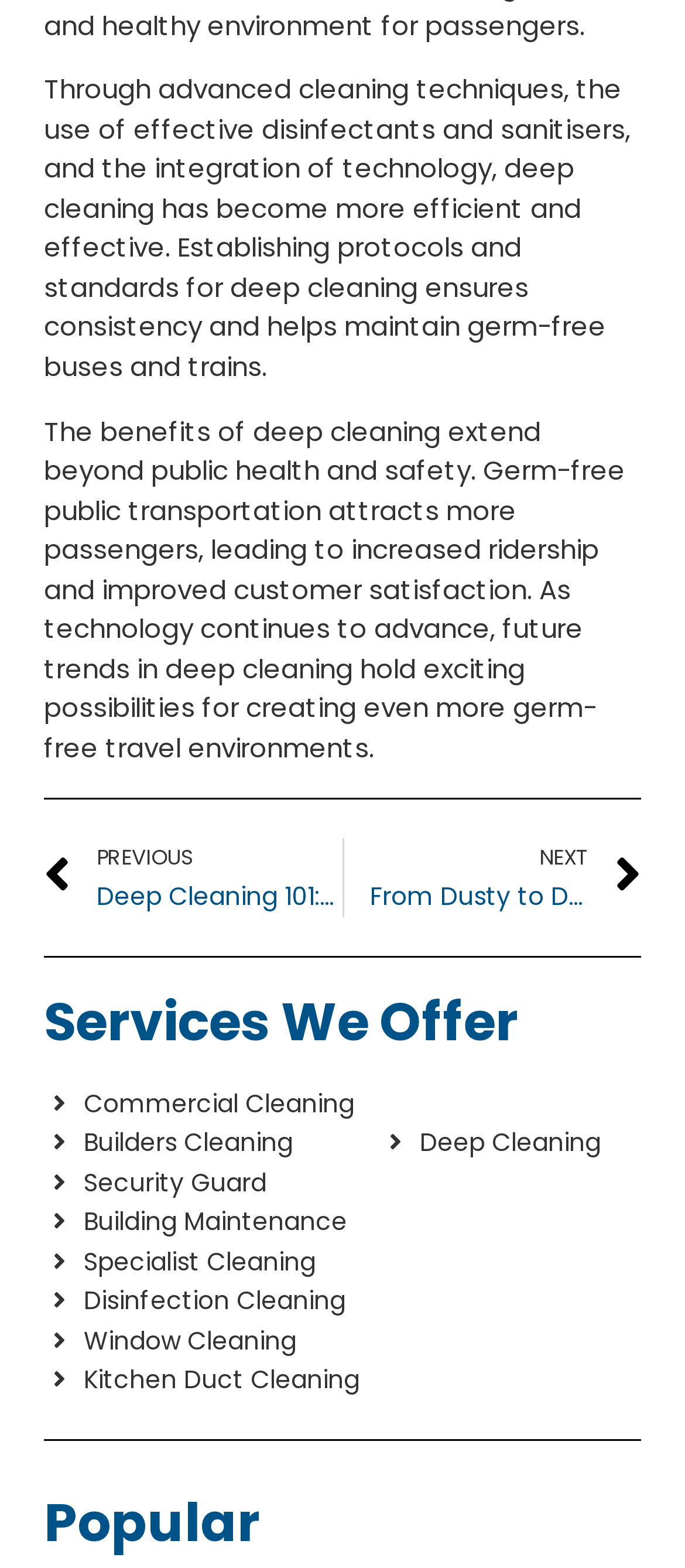Locate the bounding box coordinates of the clickable area to execute the instruction: "Explore 'Popular' section". Provide the coordinates as four float numbers between 0 and 1, represented as [left, top, right, bottom].

[0.064, 0.948, 0.379, 0.995]